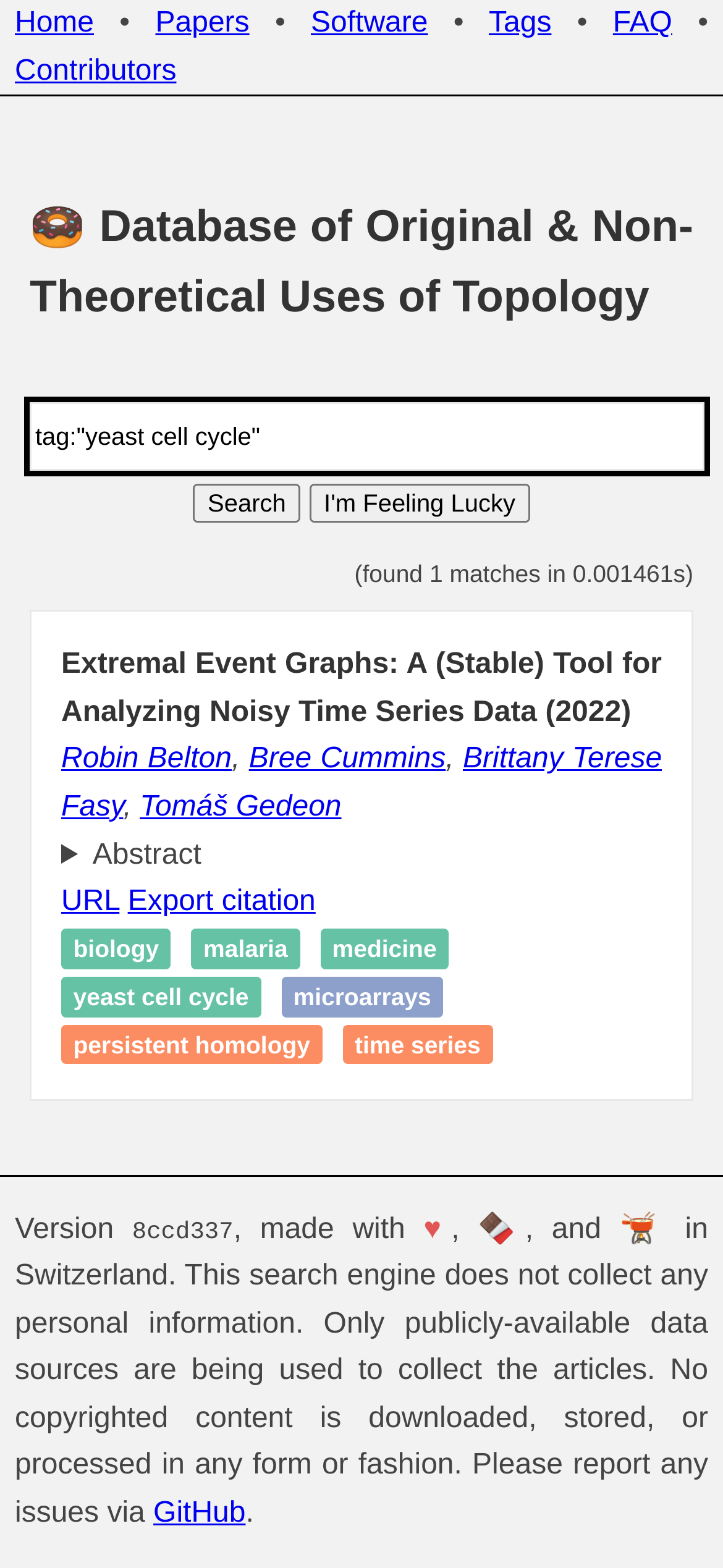Indicate the bounding box coordinates of the element that needs to be clicked to satisfy the following instruction: "Click on the 'Papers' link". The coordinates should be four float numbers between 0 and 1, i.e., [left, top, right, bottom].

[0.215, 0.005, 0.345, 0.025]